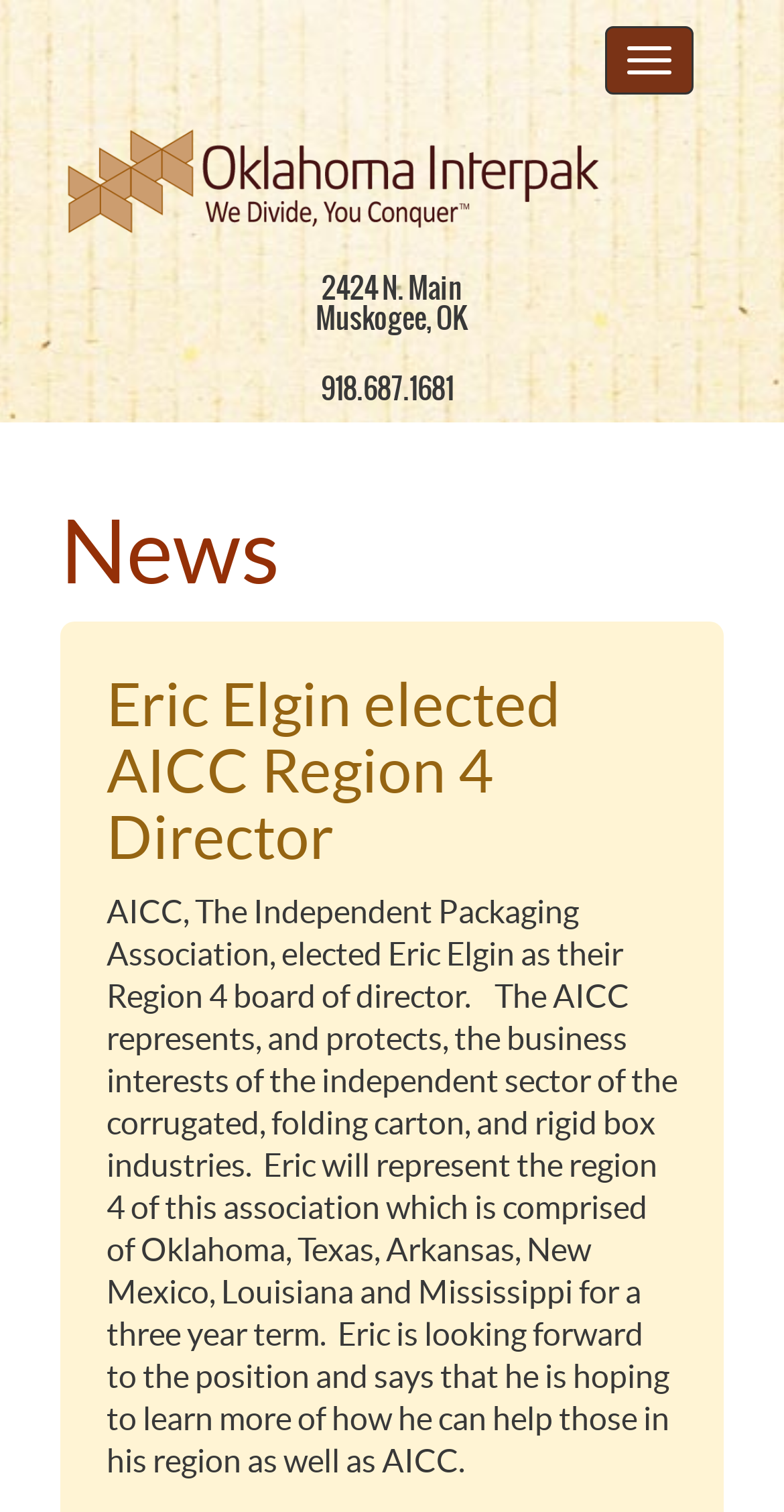Predict the bounding box of the UI element based on this description: "Toggle navigation".

[0.772, 0.017, 0.885, 0.063]